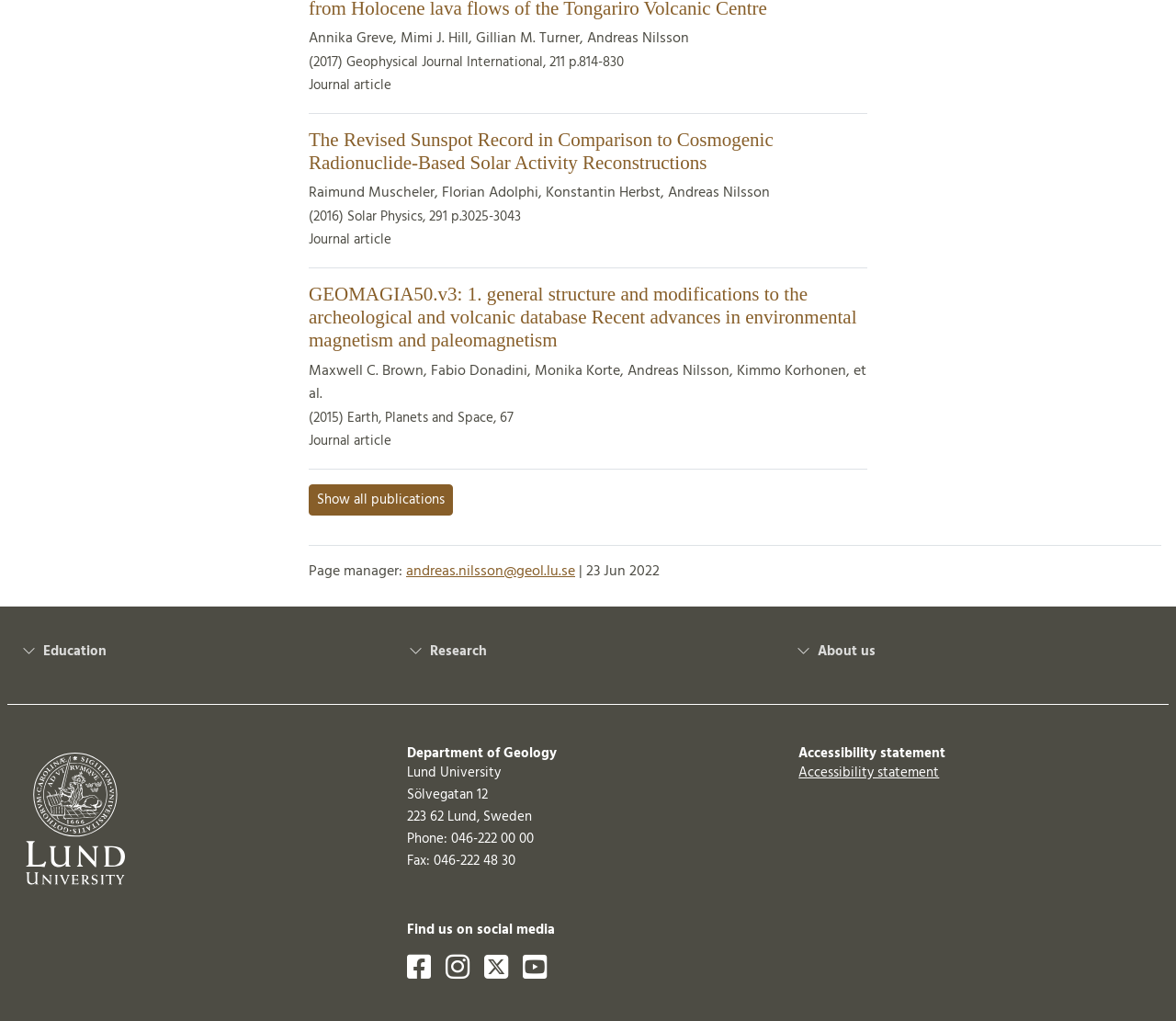Pinpoint the bounding box coordinates of the element that must be clicked to accomplish the following instruction: "Click the 'Show all publications' button". The coordinates should be in the format of four float numbers between 0 and 1, i.e., [left, top, right, bottom].

[0.262, 0.474, 0.385, 0.505]